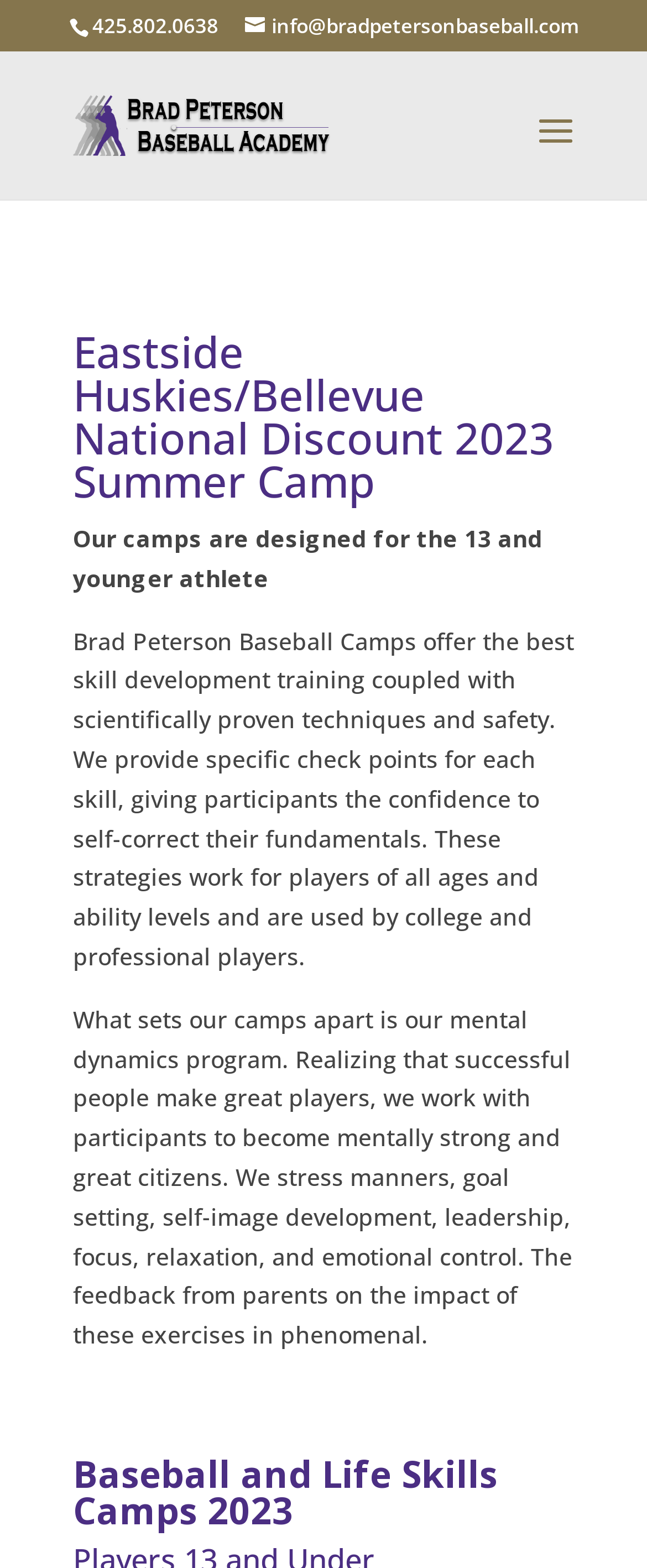Examine the screenshot and answer the question in as much detail as possible: How many headings are on the webpage?

I counted the heading elements on the webpage and found two: 'Eastside Huskies/Bellevue National Discount 2023 Summer Camp' and 'Baseball and Life Skills Camps 2023'.